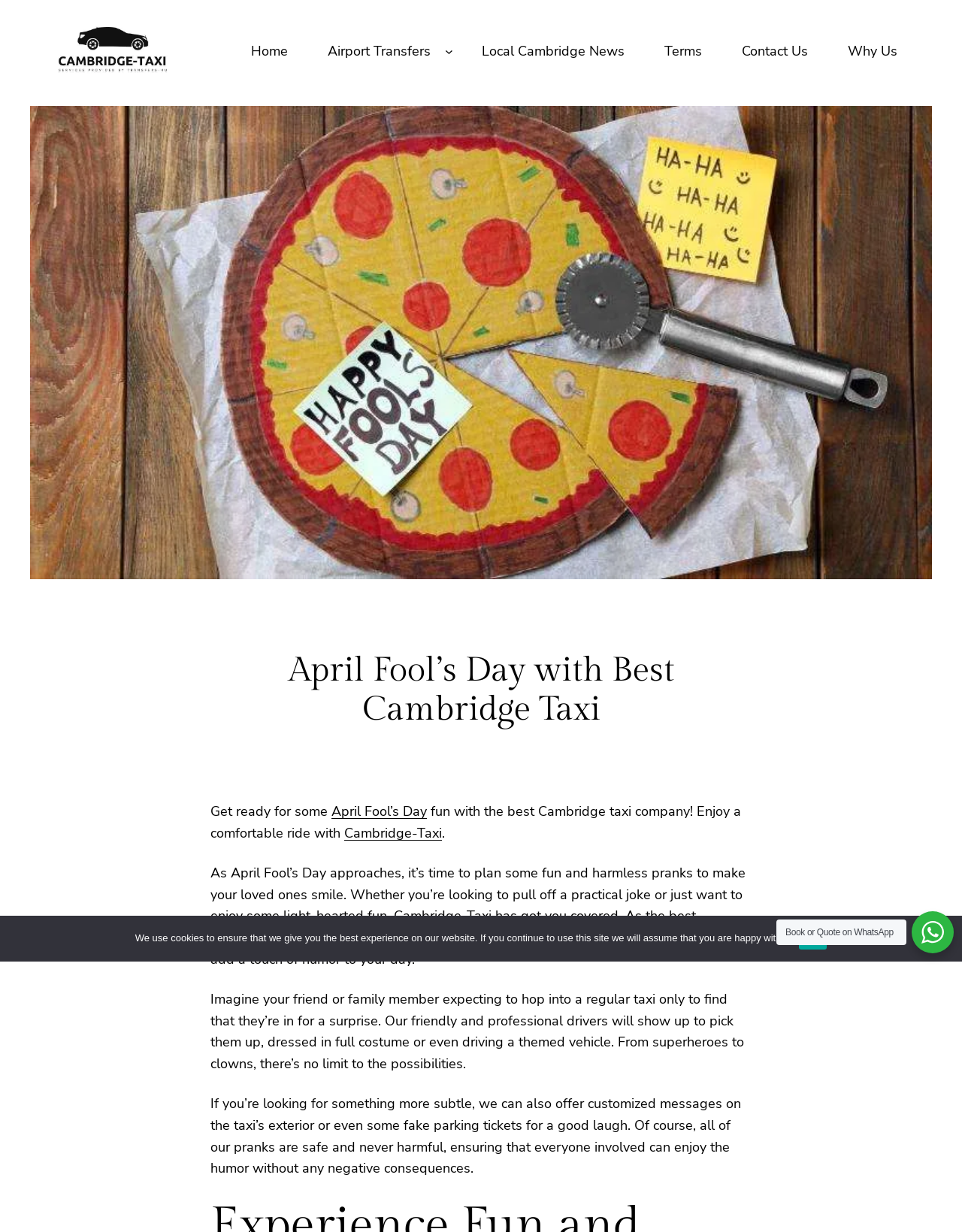What is the tone of the webpage content?
Examine the webpage screenshot and provide an in-depth answer to the question.

I found the answer by reading the text content of the webpage. The text mentions 'fun and harmless pranks', 'light-hearted fun', and 'humor' which suggests that the tone of the webpage content is light-hearted and humorous.